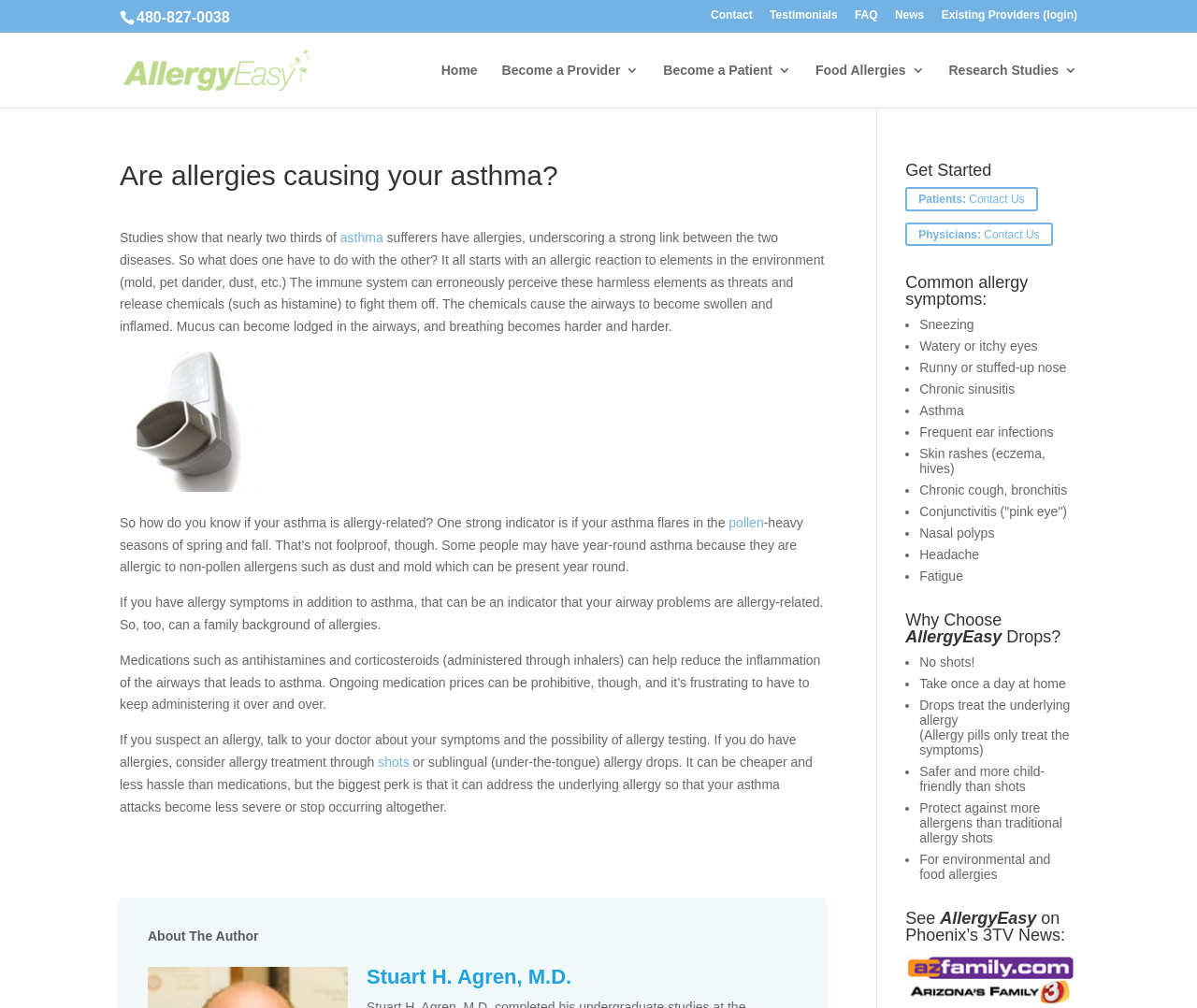Determine the bounding box coordinates of the region that needs to be clicked to achieve the task: "Click on 'Next: Tracing Slow Performance'".

None